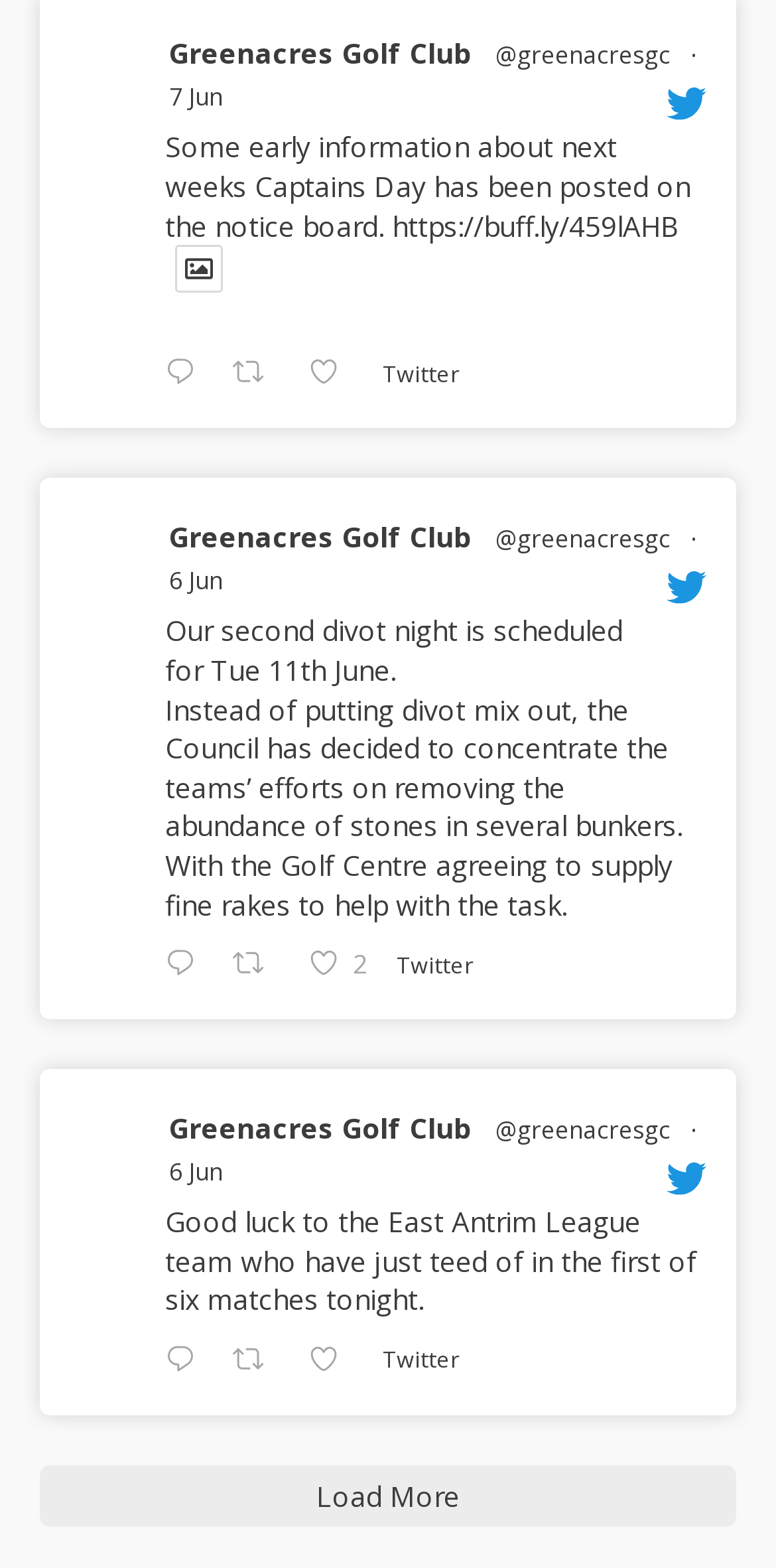Given the element description: "Like on Twitter 1798814628816023792 2", predict the bounding box coordinates of this UI element. The coordinates must be four float numbers between 0 and 1, given as [left, top, right, bottom].

[0.384, 0.6, 0.498, 0.631]